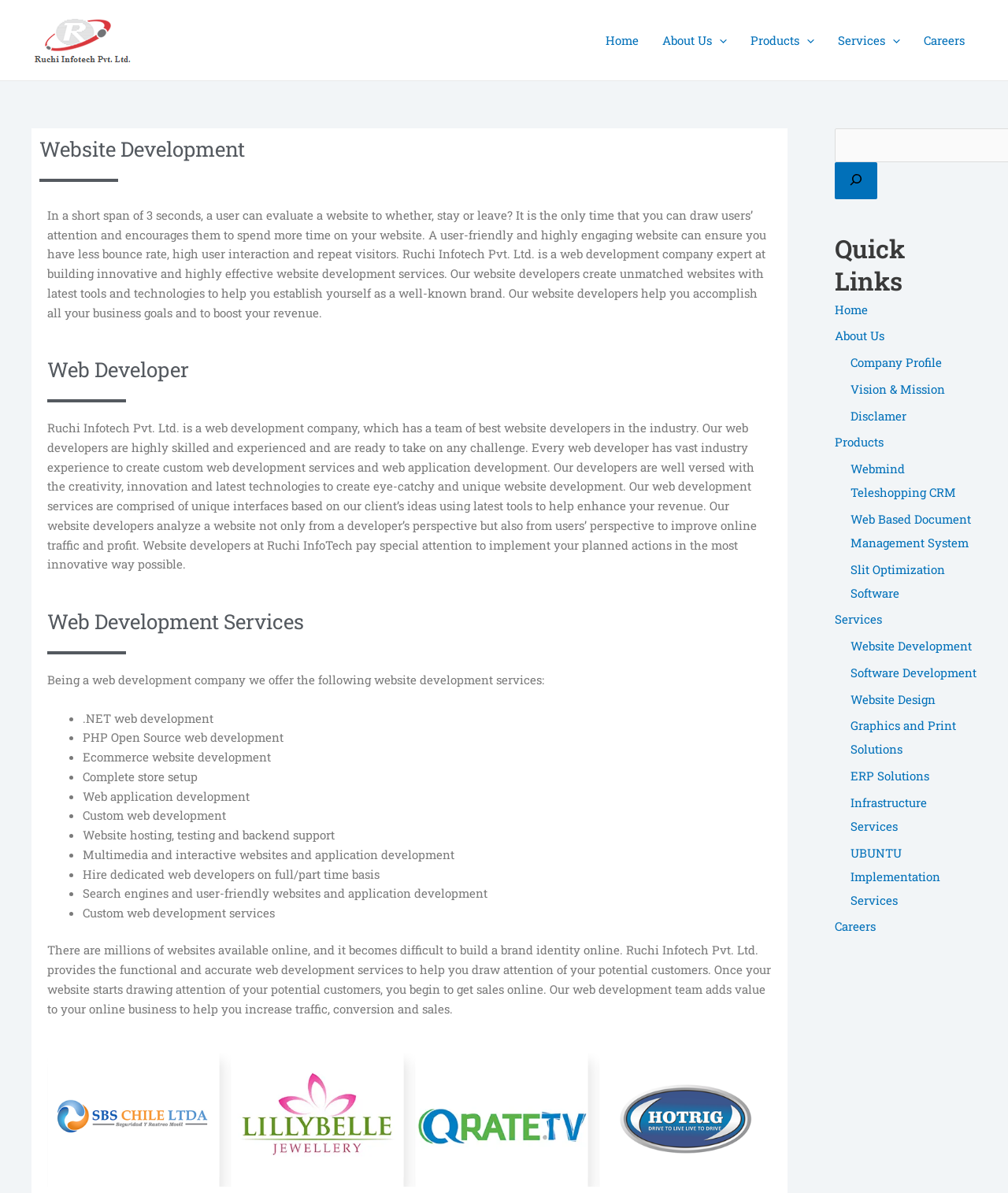Using the information shown in the image, answer the question with as much detail as possible: What is the name of the company that provides web development services?

The company name is mentioned in the webpage content, which is Ruchi Infotech Pvt. Ltd., a web development company that offers various web development services.